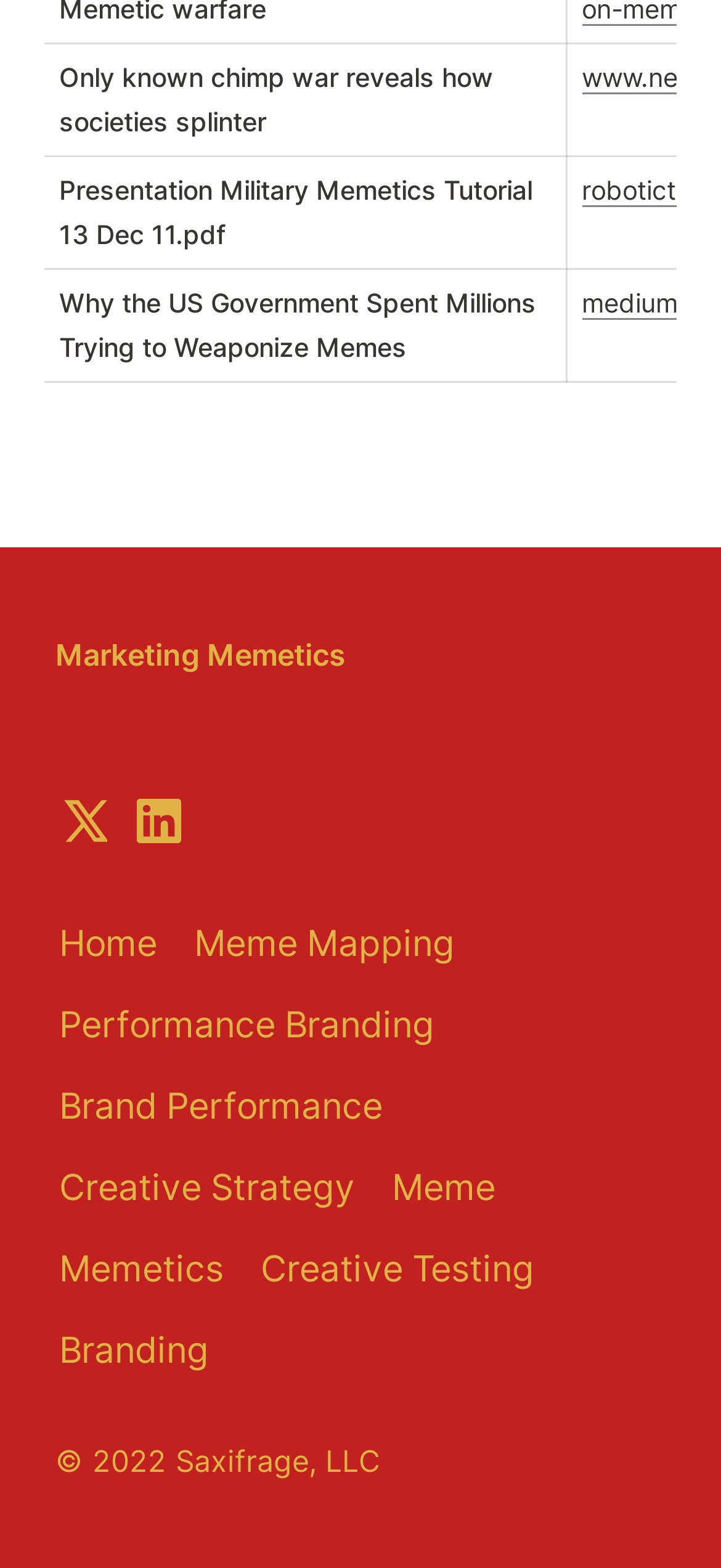Find the bounding box coordinates of the area to click in order to follow the instruction: "Click on 'Meme Mapping'".

[0.264, 0.585, 0.636, 0.618]